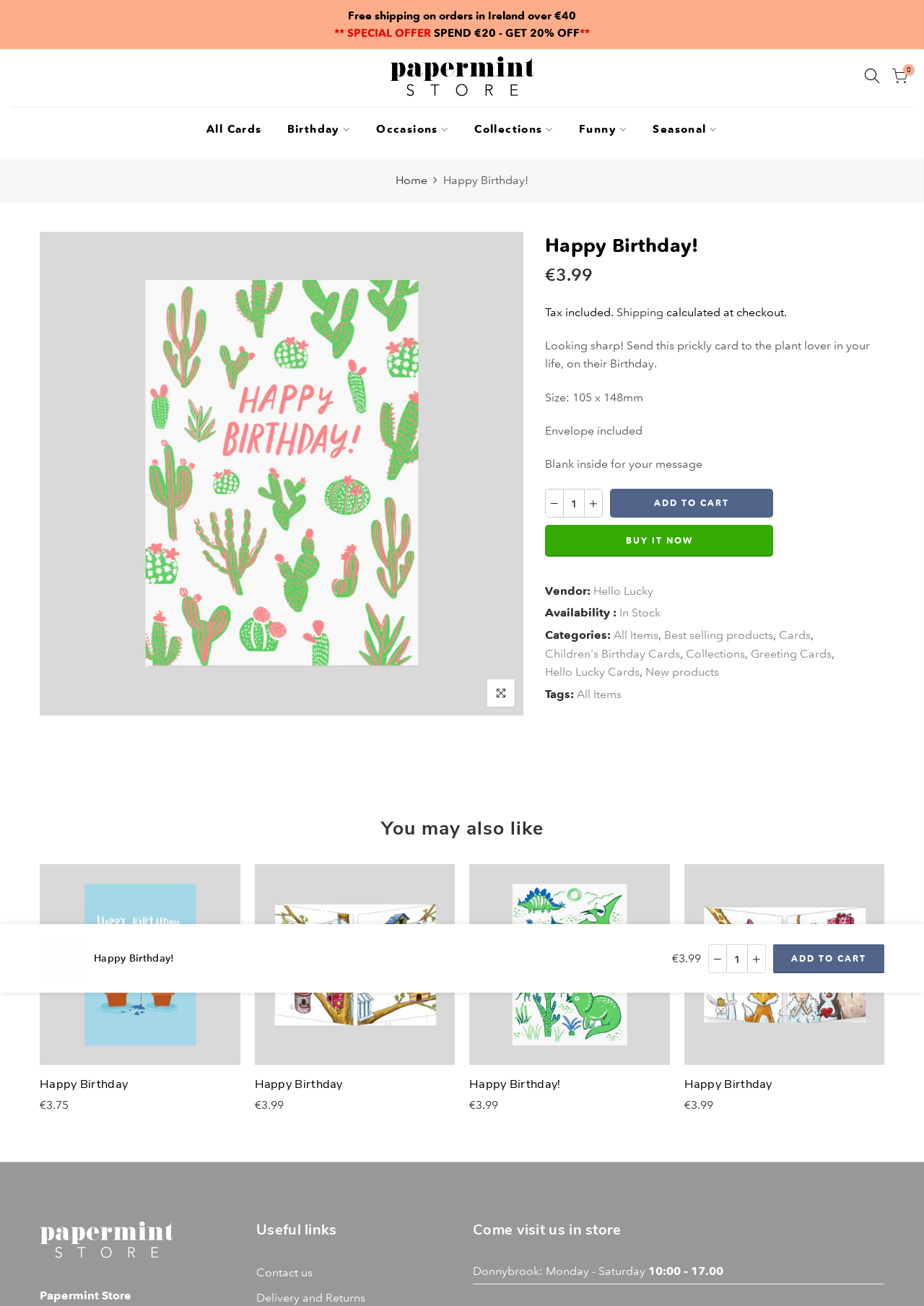Using the details in the image, give a detailed response to the question below:
Who is the vendor of this birthday card?

I found the vendor of the birthday card by looking at the link 'Hello Lucky' which is located below the text 'Vendor:' and above the text 'Availability:'